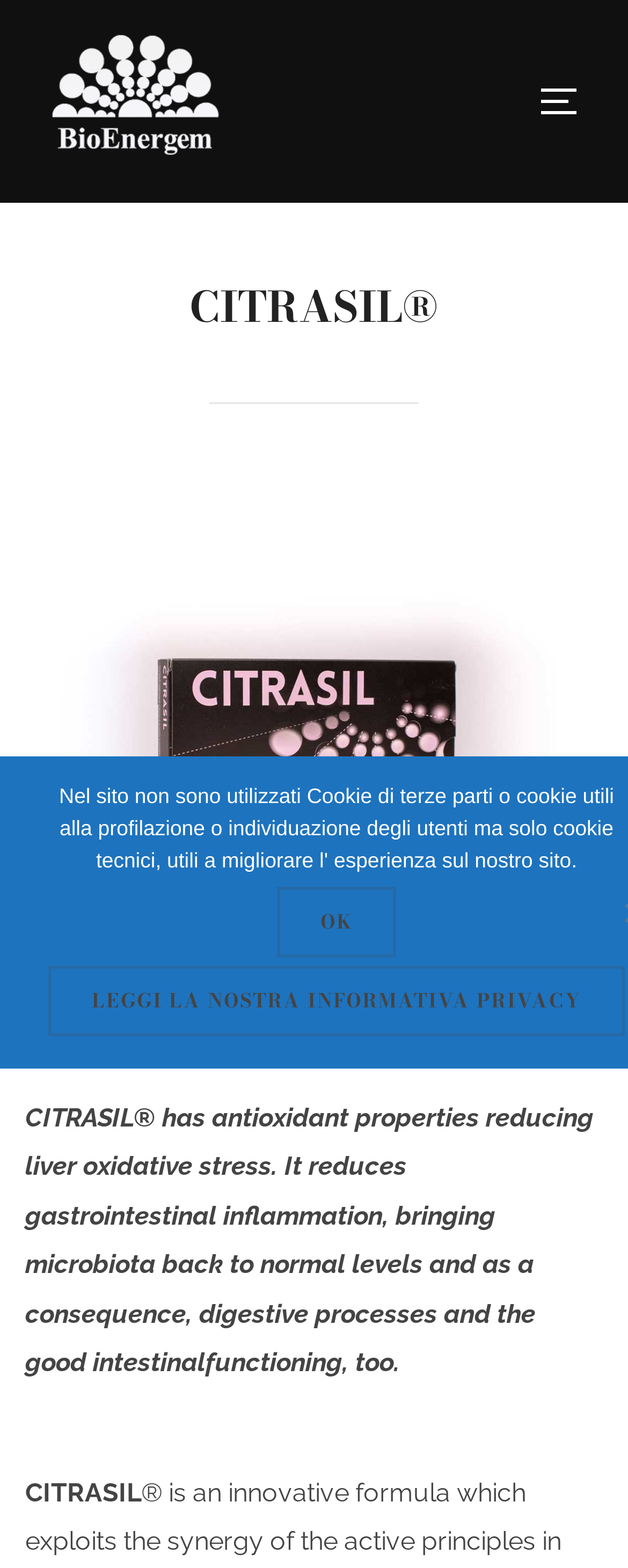What is the text on the figure?
Please provide a single word or phrase answer based on the image.

None